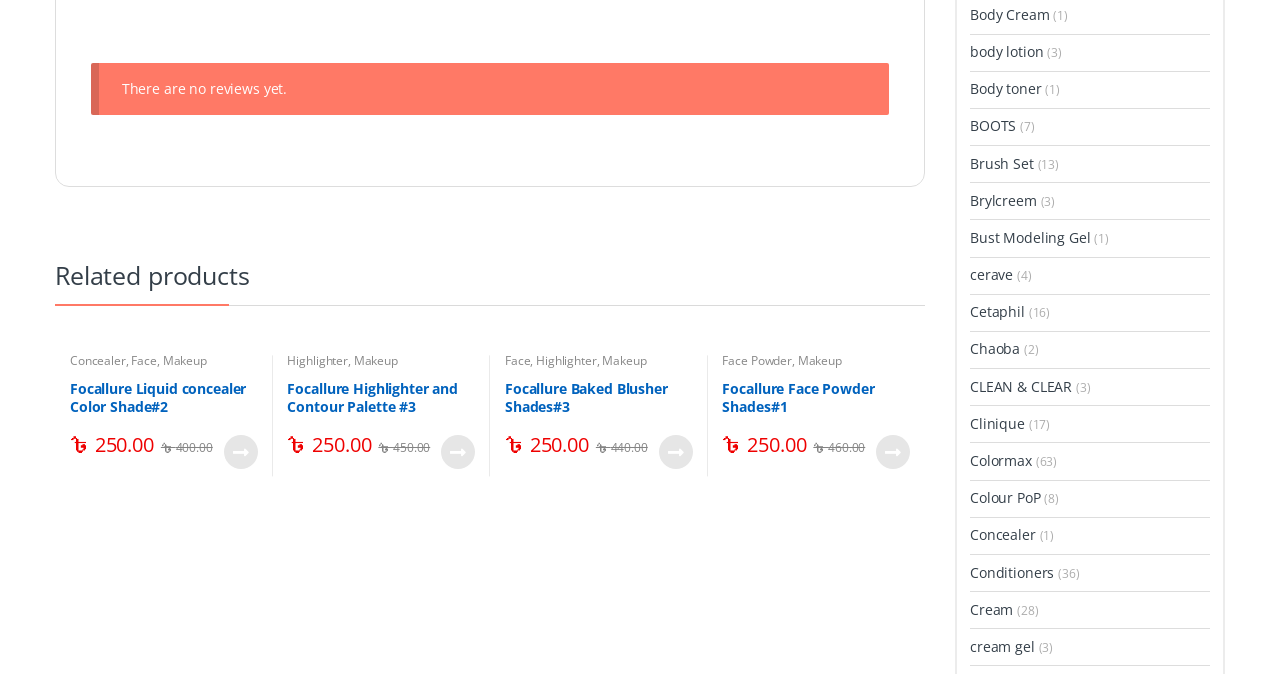What is the price of Focallure Liquid concealer Color Shade#2?
Refer to the image and respond with a one-word or short-phrase answer.

৳250.00